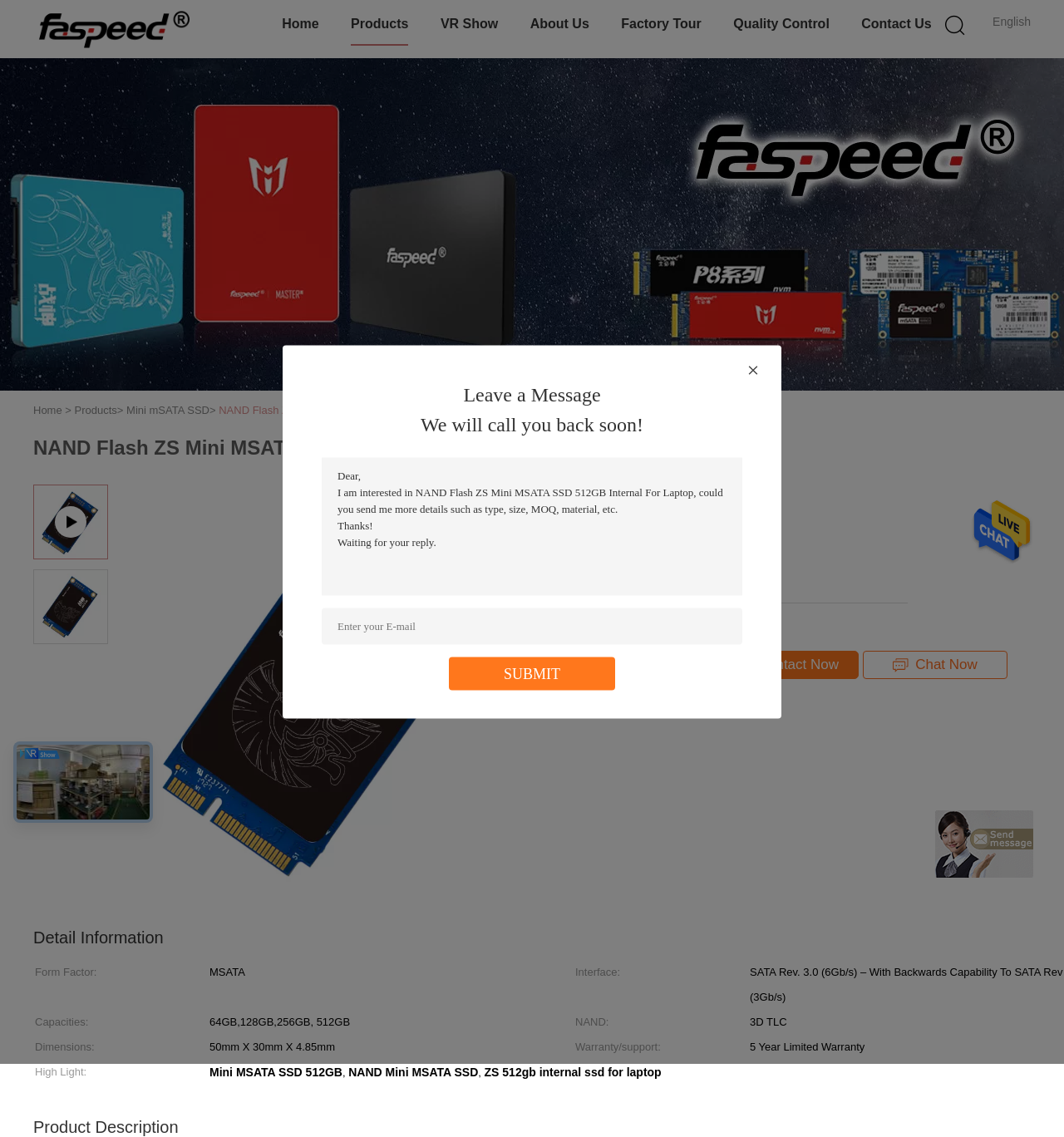Please pinpoint the bounding box coordinates for the region I should click to adhere to this instruction: "Click the Contact Us link".

[0.81, 0.004, 0.876, 0.04]